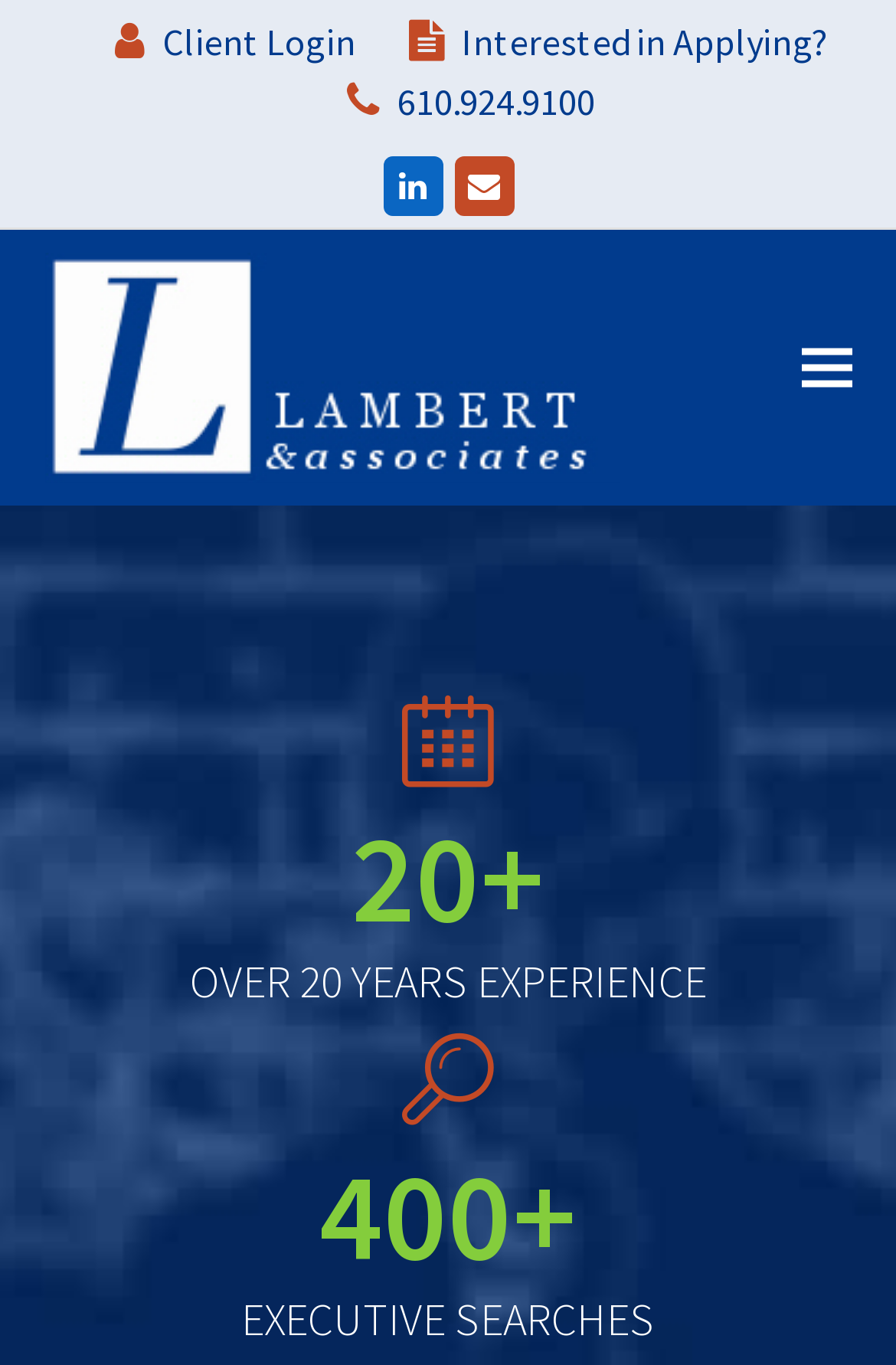How many years of experience does LAMBERT and associates have?
Respond to the question with a well-detailed and thorough answer.

I found the number of years of experience by looking at the StaticText element with the text '20' located at [0.392, 0.586, 0.536, 0.701], which is part of the text 'OVER 20 YEARS EXPERIENCE'.